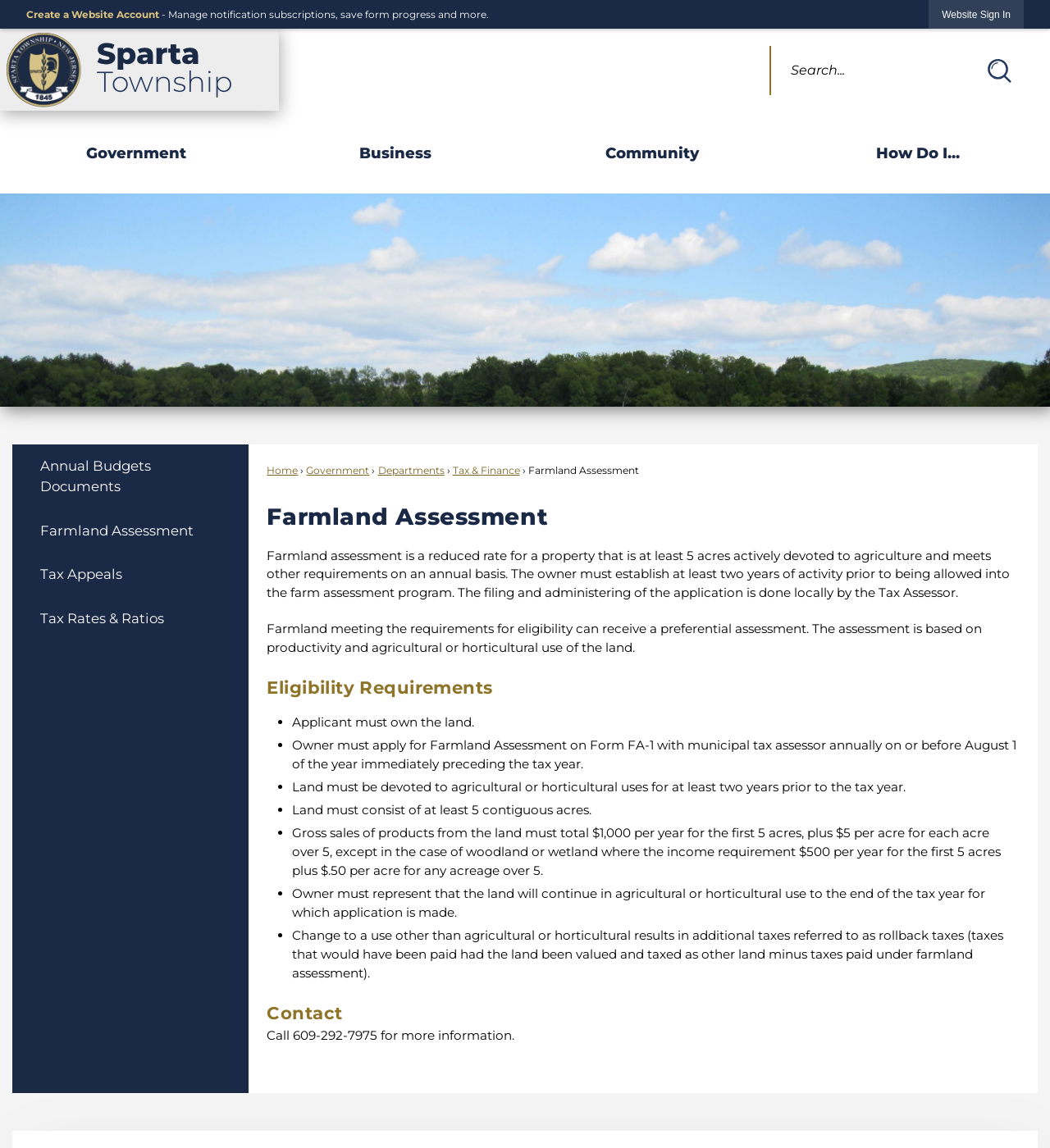Offer a thorough description of the webpage.

The webpage is about Farmland Assessment in Sparta Township, NJ. At the top, there is a navigation menu with links to "Home Page", "Government", "Business", "Community", and "How Do I...". Below this menu, there is a search bar with a "Search" button and an image. 

On the left side, there is a vertical menu with links to "Annual Budgets Documents", "Farmland Assessment", "Tax Appeals", and "Tax Rates & Ratios". 

The main content of the webpage is divided into sections. The first section is an introduction to Farmland Assessment, which explains that it is a reduced rate for properties that are at least 5 acres actively devoted to agriculture and meet other requirements on an annual basis. 

Below this introduction, there are two sections: "Eligibility Requirements" and "Contact". The "Eligibility Requirements" section lists the requirements for farmland assessment, including owning the land, applying for farmland assessment annually, devoting the land to agricultural or horticultural uses for at least two years, and meeting certain income requirements. 

The "Contact" section provides a phone number to call for more information. Throughout the webpage, there are several links to other pages, including "Home", "Government", "Departments", "Tax & Finance", and others.